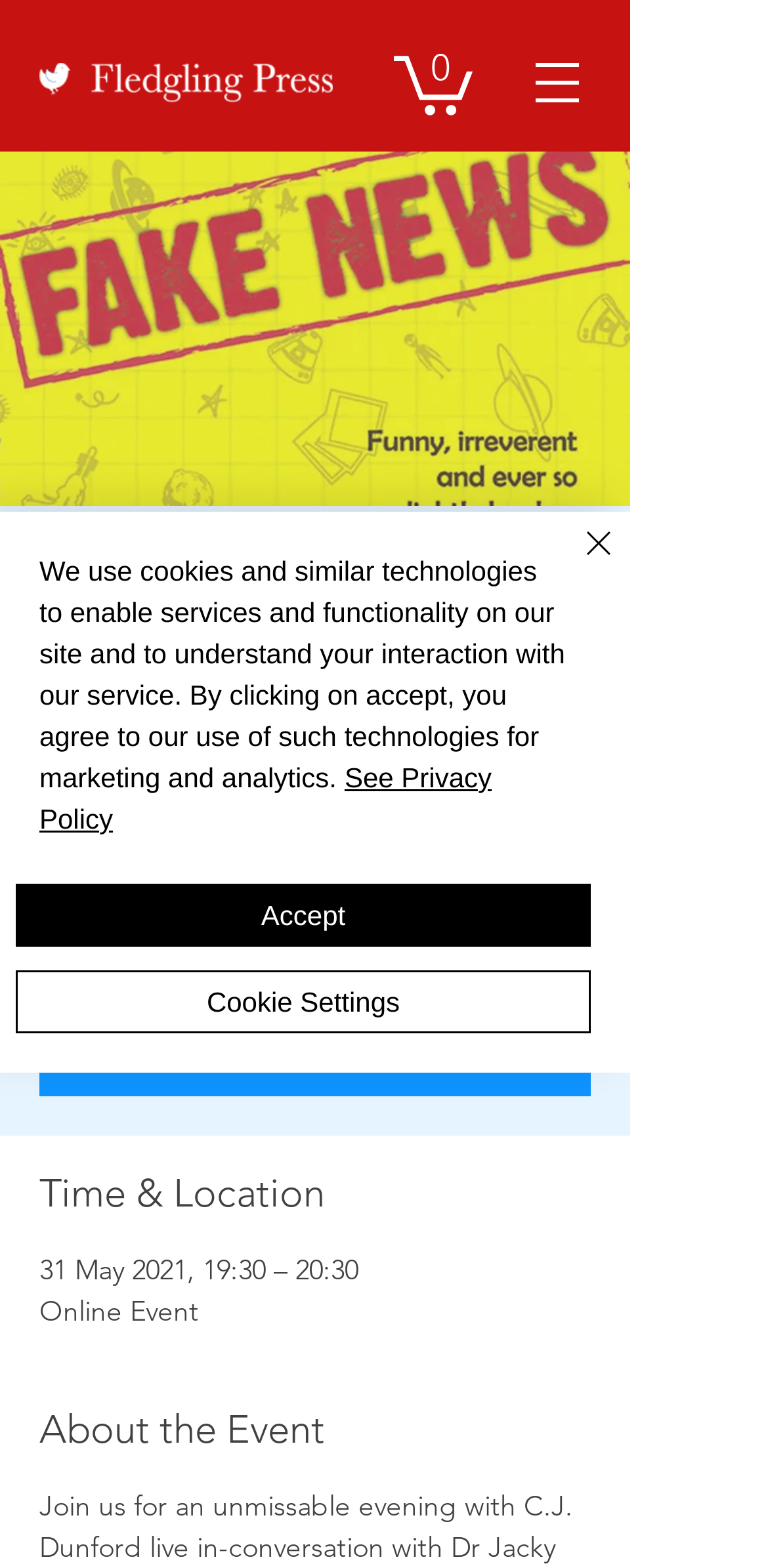What is the date of the online event?
Please provide a single word or phrase answer based on the image.

31 May 2021